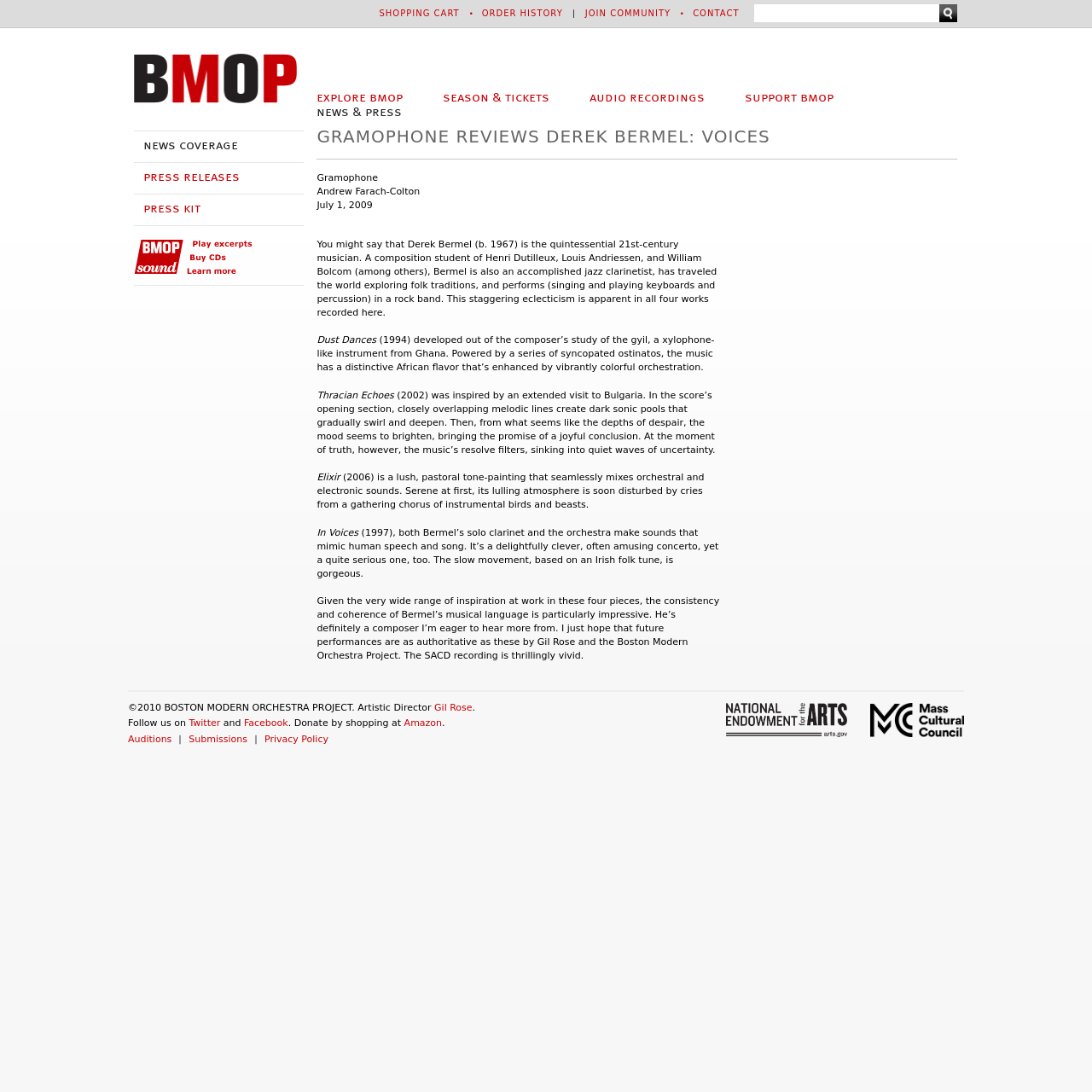Provide your answer in a single word or phrase: 
What is the type of instrument mentioned in the article as being played by the composer?

Clarinet